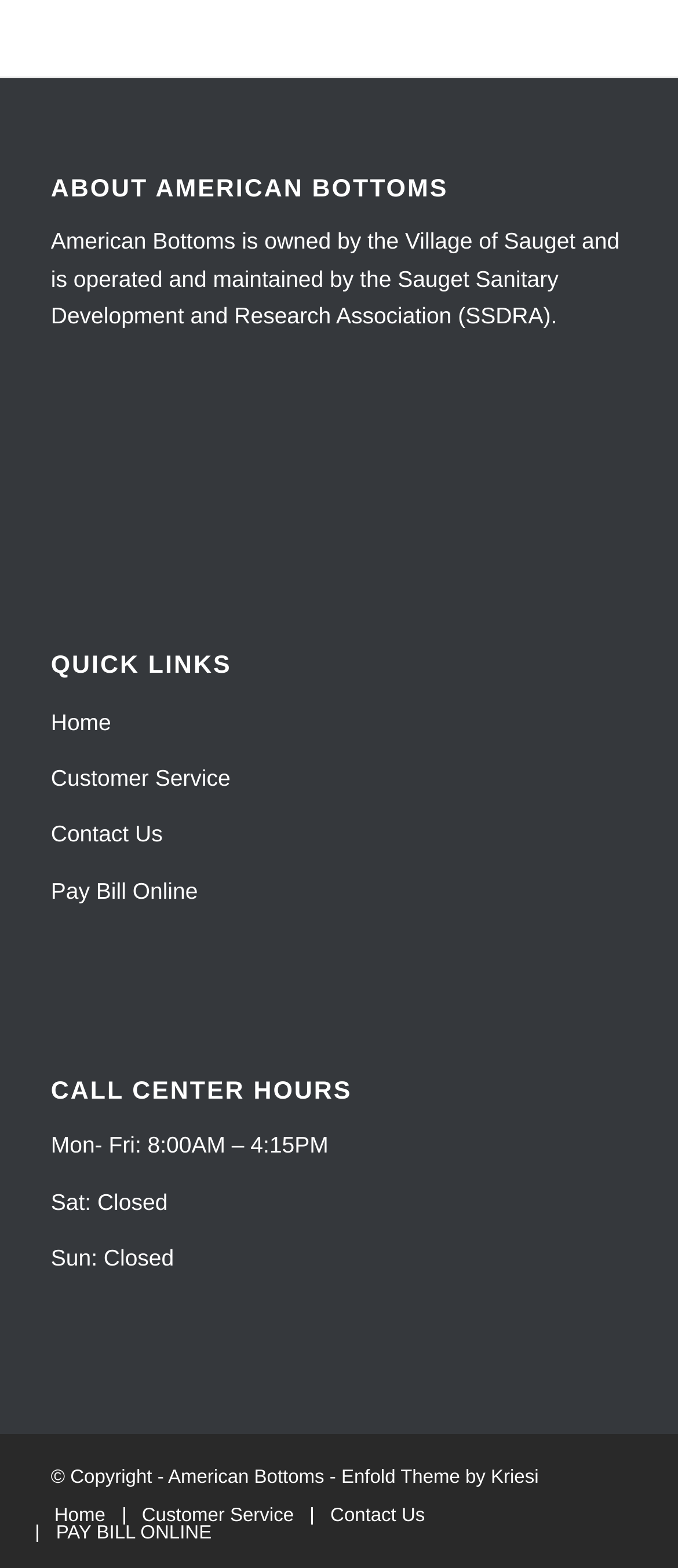Identify the bounding box coordinates of the area that should be clicked in order to complete the given instruction: "go to home page". The bounding box coordinates should be four float numbers between 0 and 1, i.e., [left, top, right, bottom].

[0.075, 0.443, 0.925, 0.479]